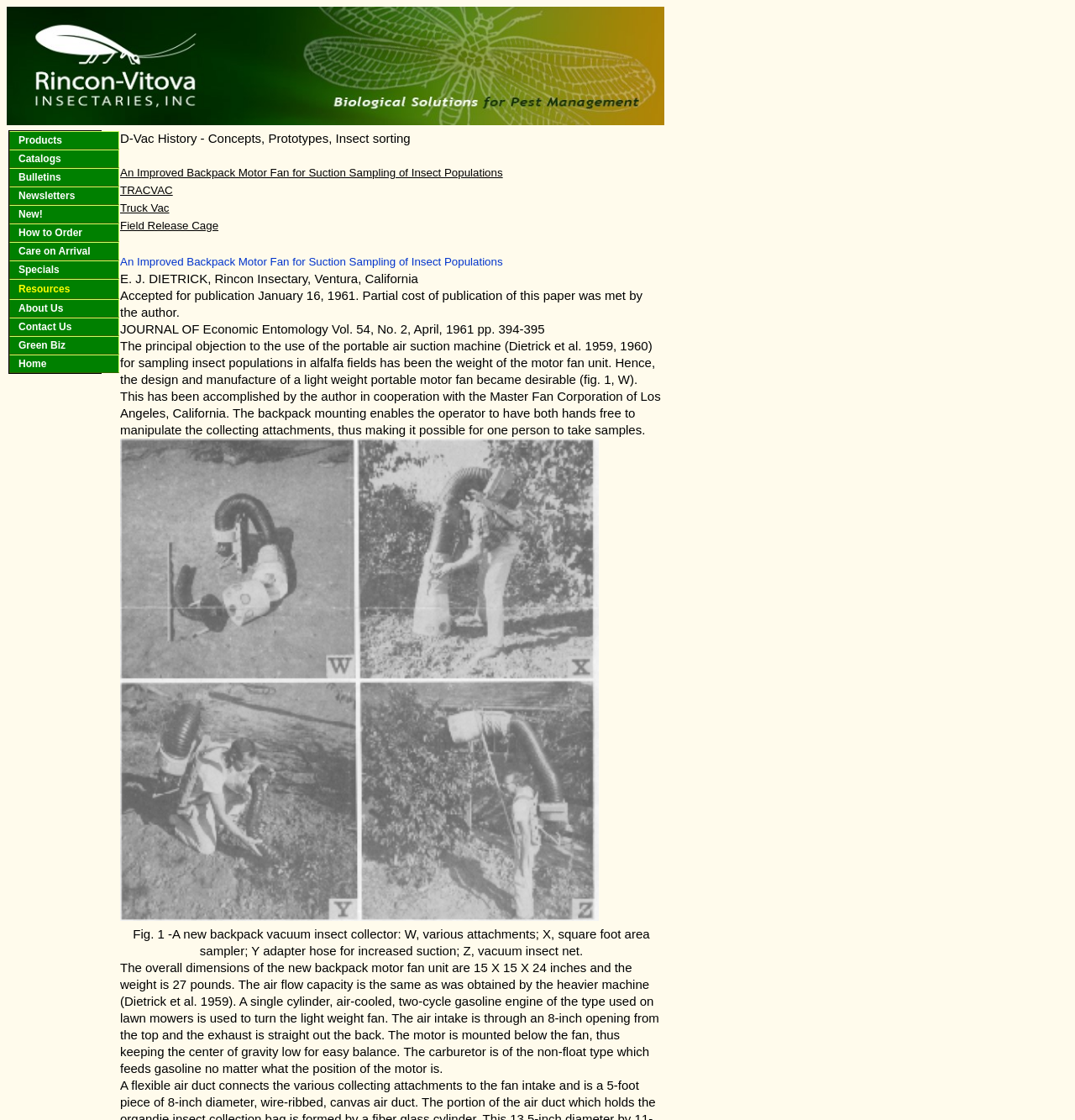Please identify the bounding box coordinates of the element that needs to be clicked to execute the following command: "Click the SACMI LABEL DIGITAL PRINTING link". Provide the bounding box using four float numbers between 0 and 1, formatted as [left, top, right, bottom].

None